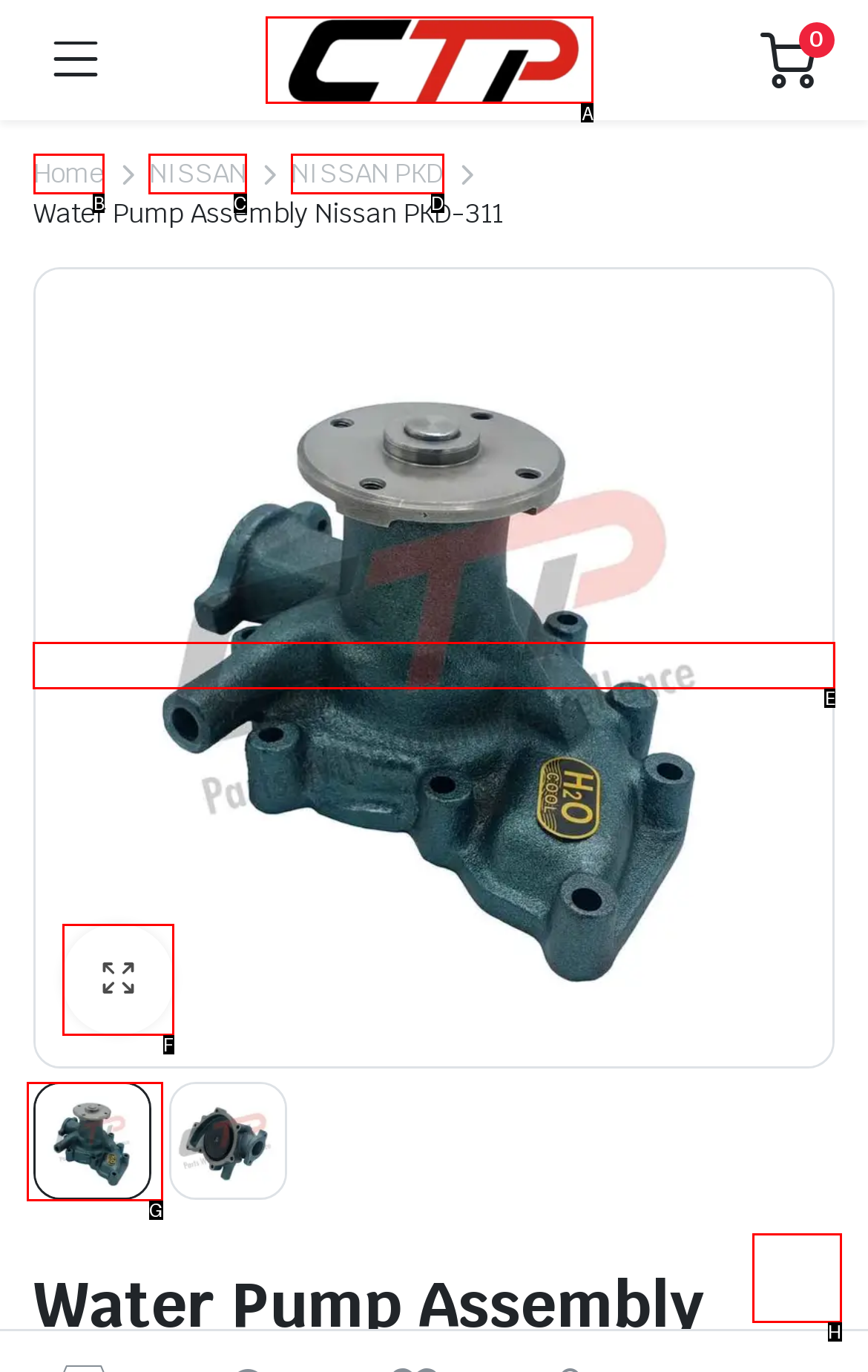Tell me the letter of the UI element to click in order to accomplish the following task: Explore Water Body Assemble PKD311
Answer with the letter of the chosen option from the given choices directly.

E